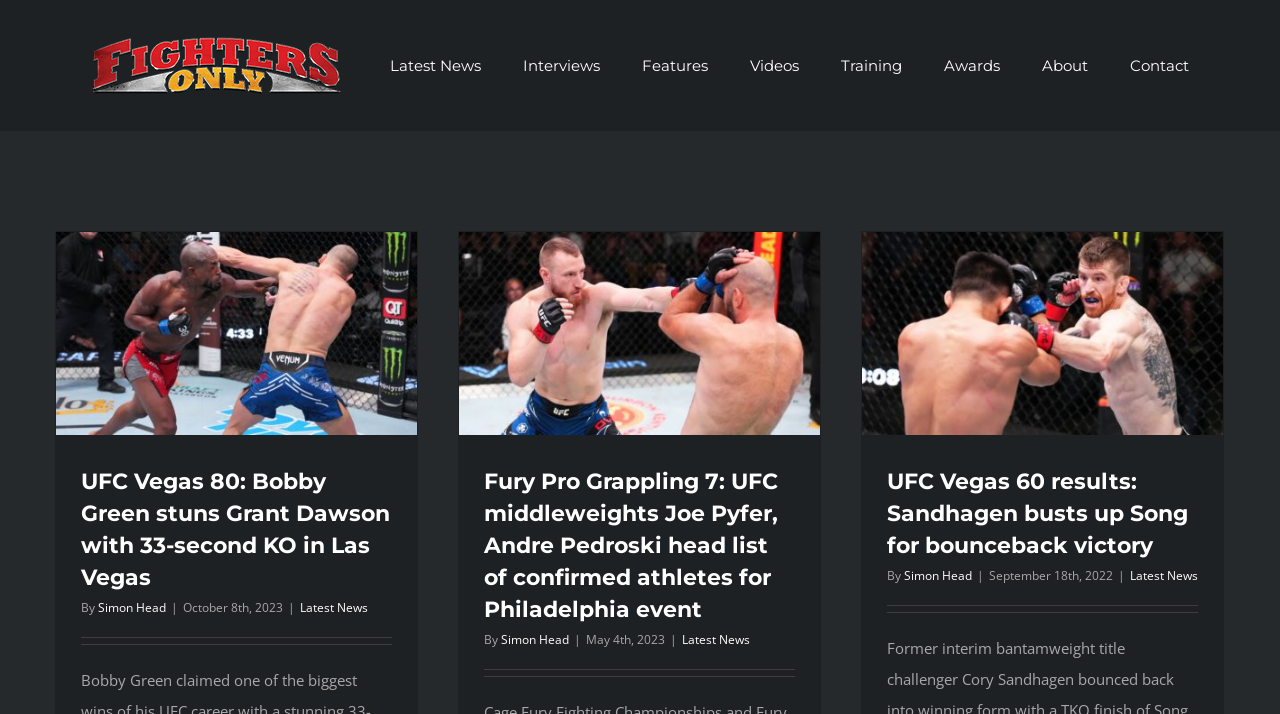Locate the bounding box coordinates of the item that should be clicked to fulfill the instruction: "Check Fury Pro Grappling 7: UFC middleweights Joe Pyfer, Andre Pedroski head list of confirmed athletes for Philadelphia event".

[0.378, 0.653, 0.621, 0.876]